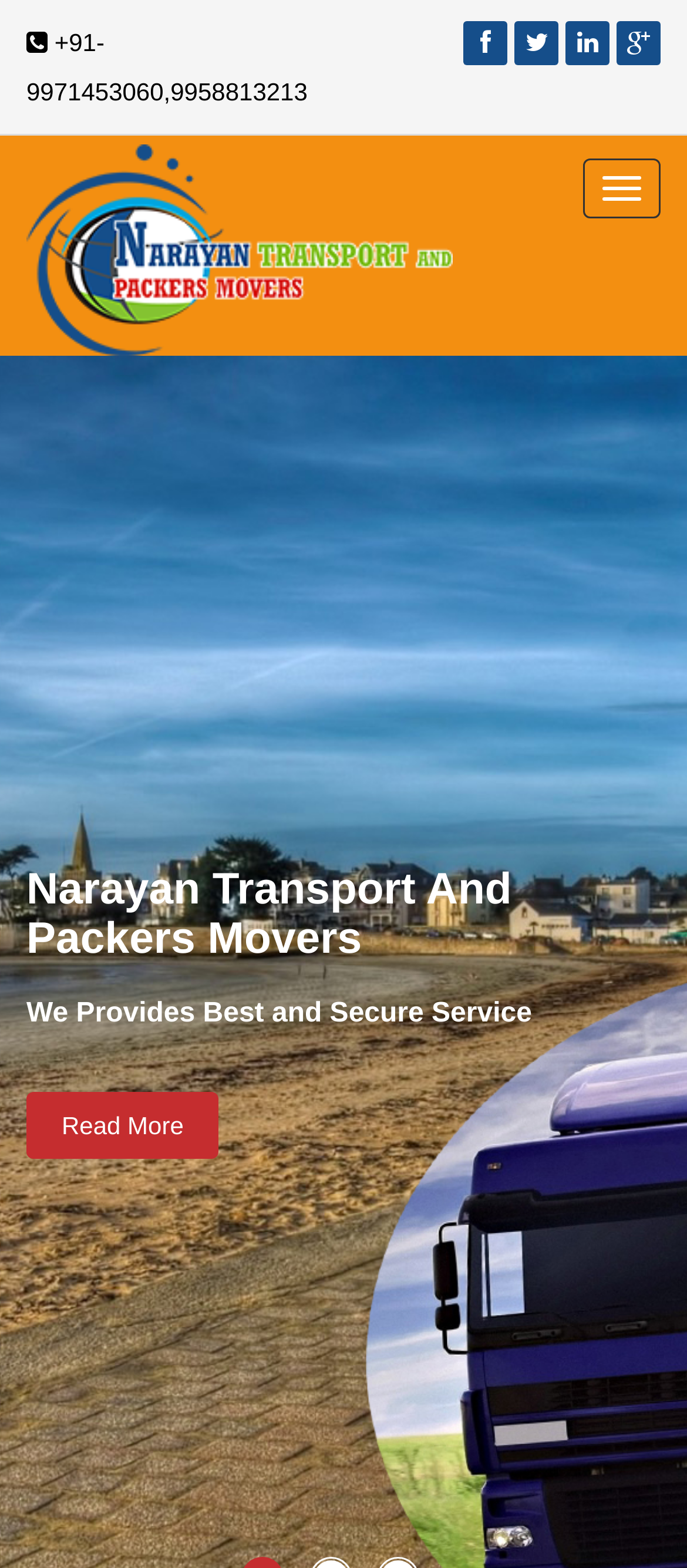Use the information in the screenshot to answer the question comprehensively: What is the name of the company?

I found the name of the company on the webpage, which is displayed as a heading element with the bounding box coordinates [0.038, 0.553, 0.962, 0.615].